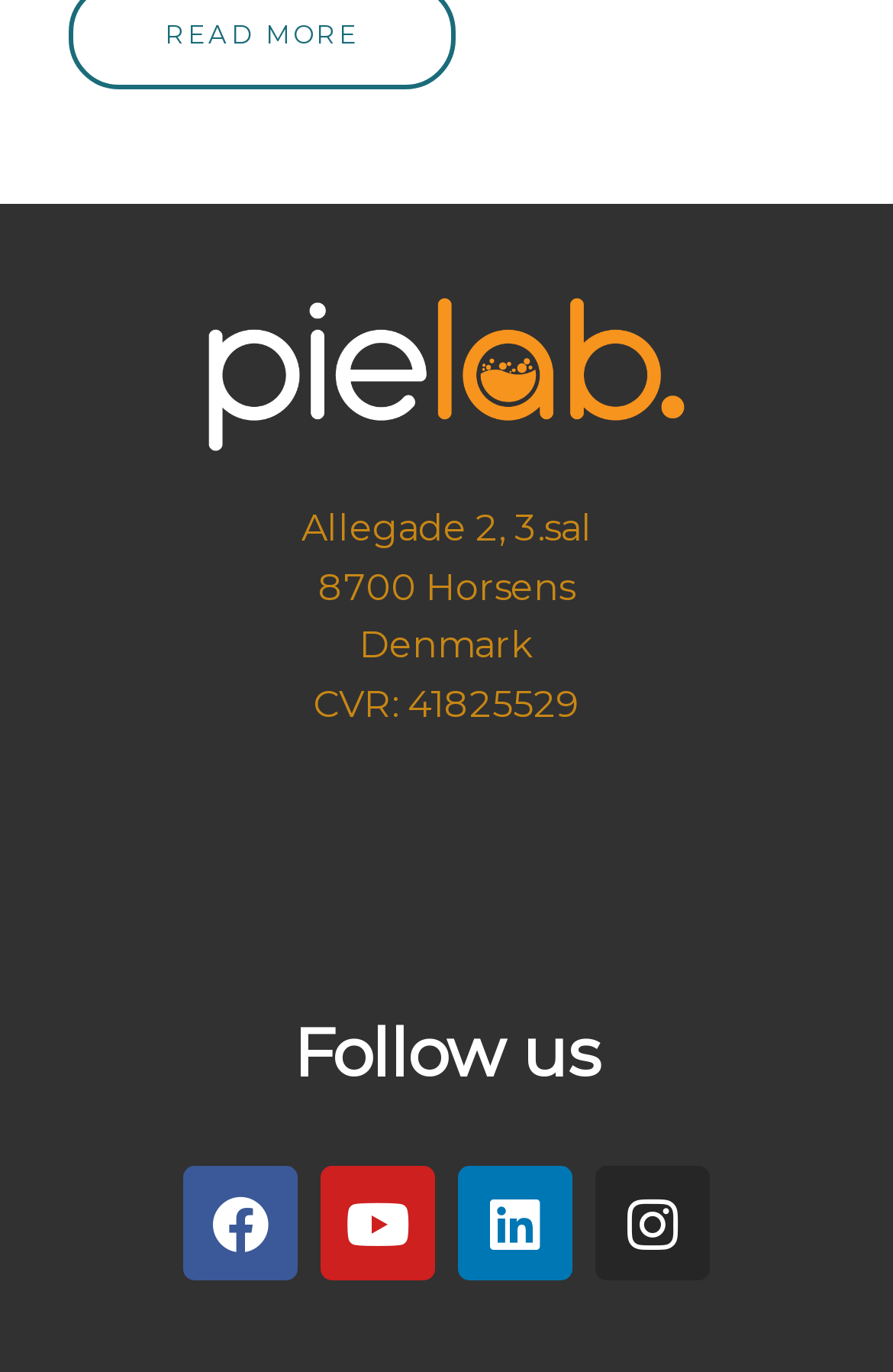Can you give a detailed response to the following question using the information from the image? What is the call-to-action above the social media links?

I found the call-to-action by looking at the static text element above the social media links, which says 'Follow us'.